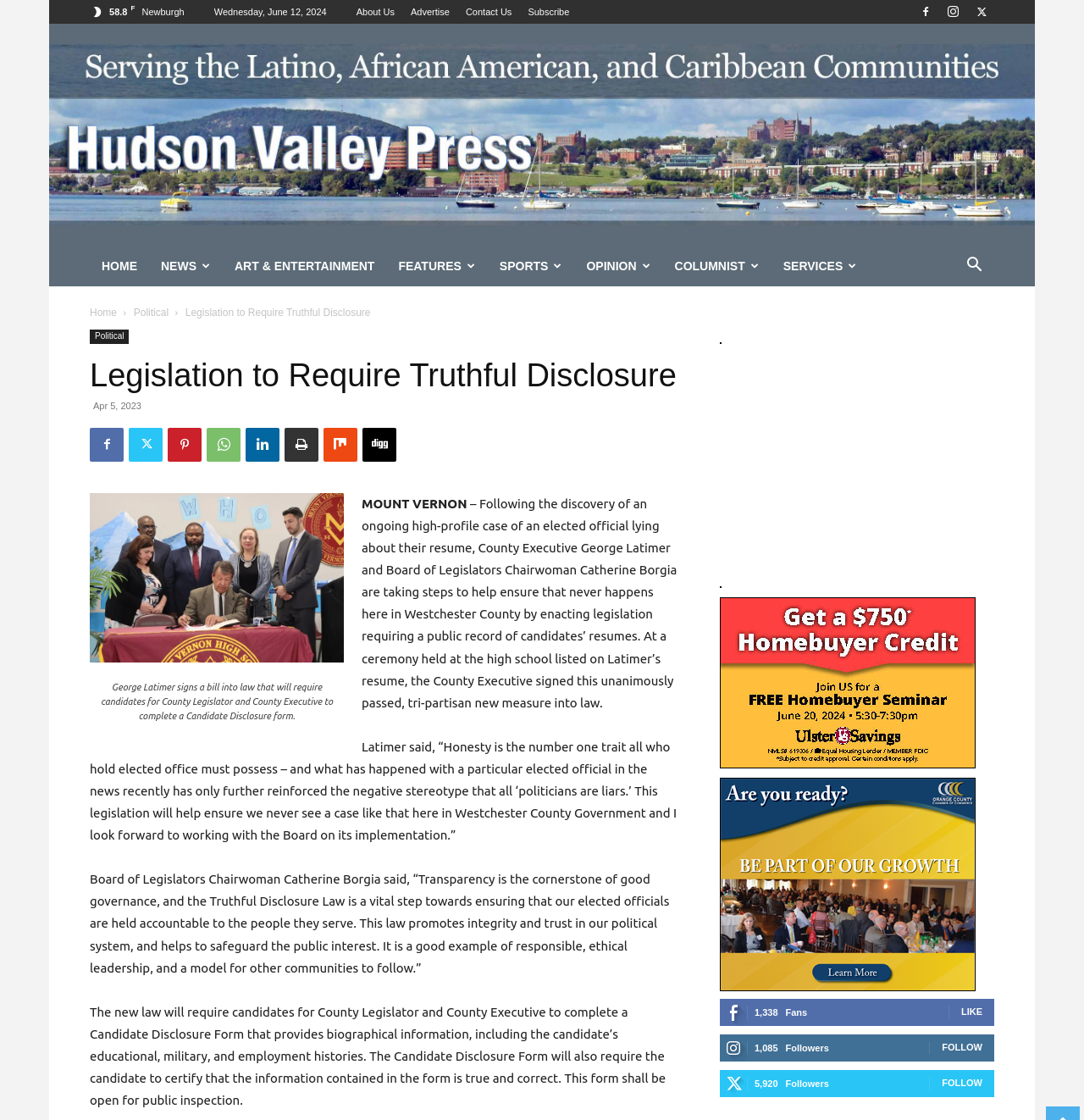Determine the bounding box coordinates of the clickable region to execute the instruction: "search for something". The coordinates should be four float numbers between 0 and 1, denoted as [left, top, right, bottom].

None